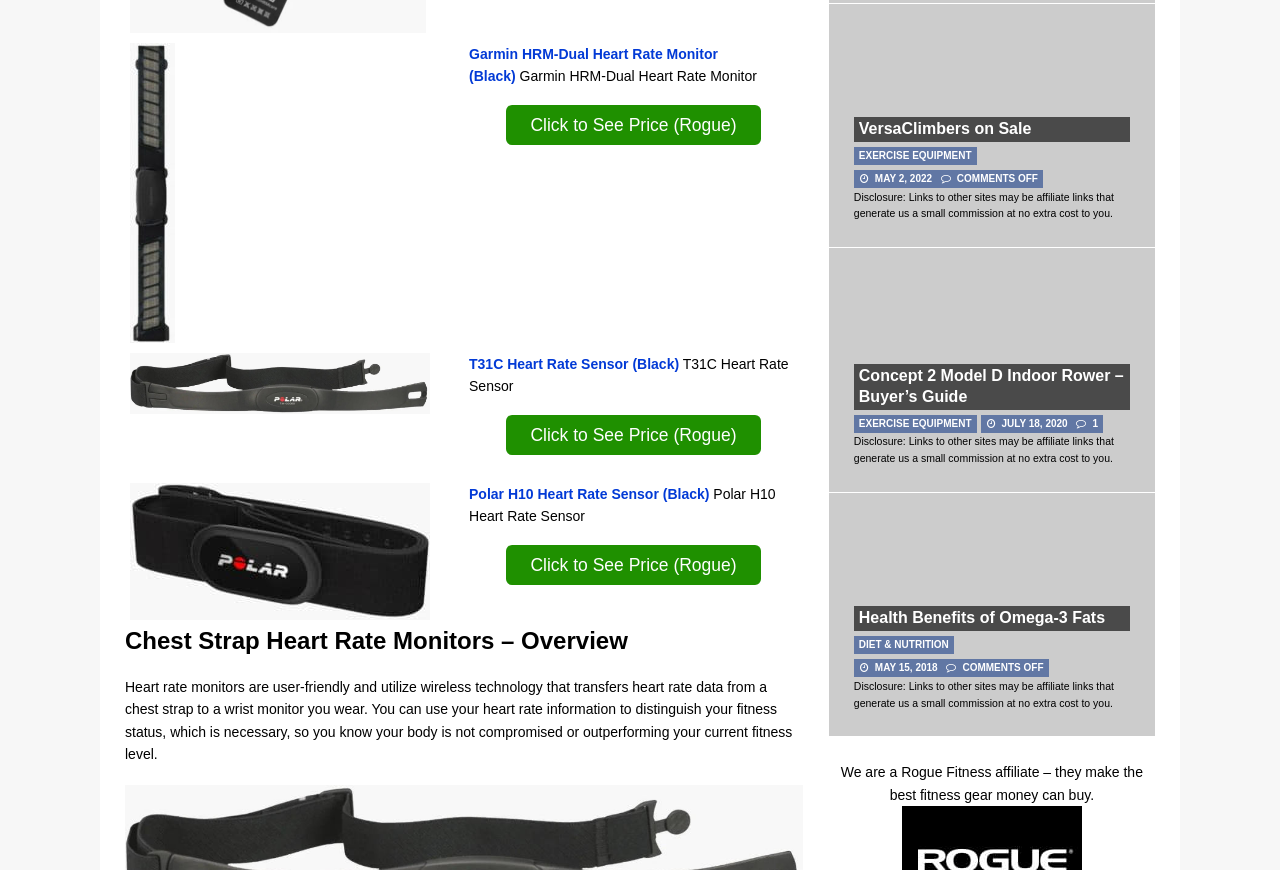Given the description Click to See Price (Rogue), predict the bounding box coordinates of the UI element. Ensure the coordinates are in the format (top-left x, top-left y, bottom-right x, bottom-right y) and all values are between 0 and 1.

[0.396, 0.121, 0.594, 0.167]